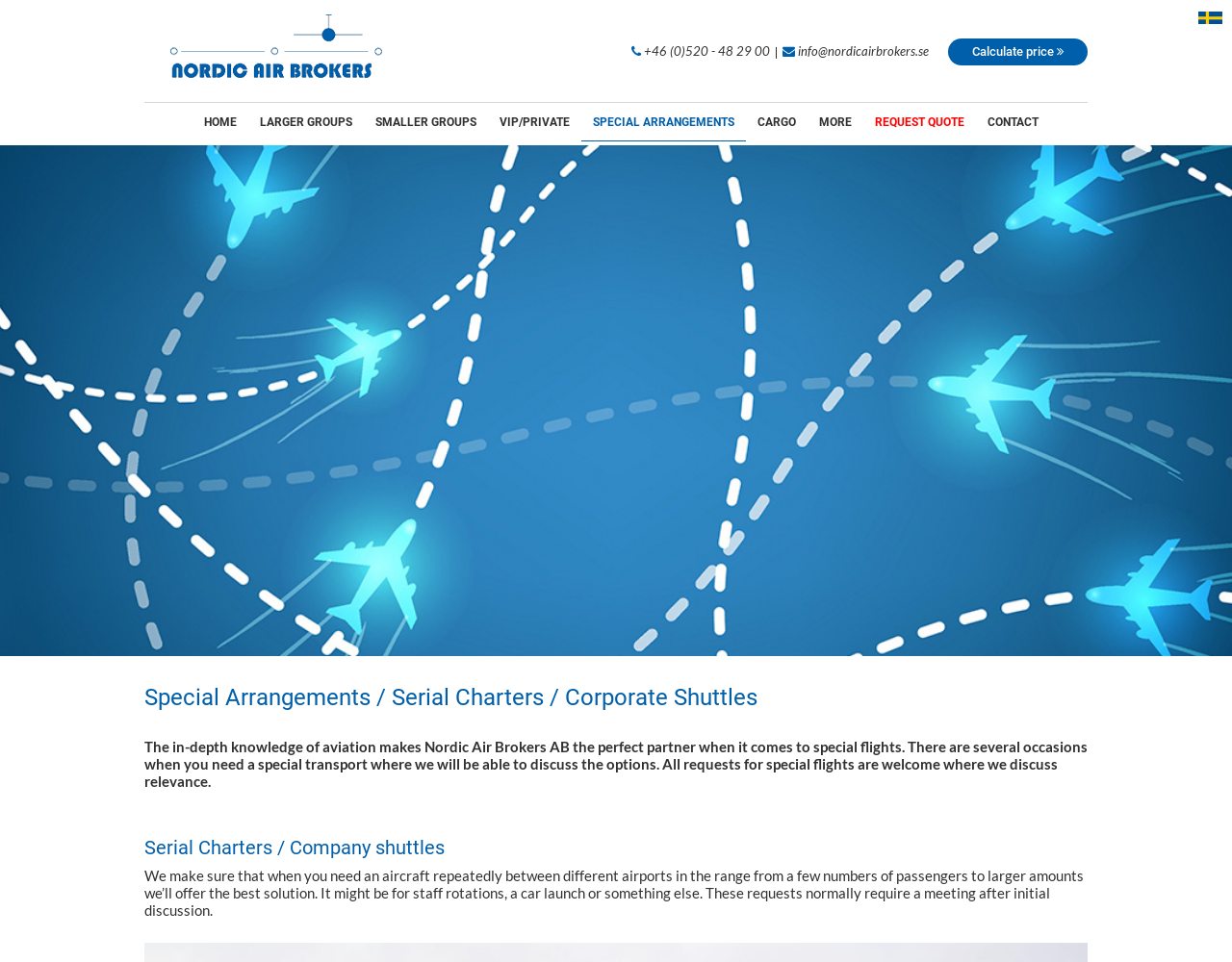Determine the bounding box coordinates of the clickable element necessary to fulfill the instruction: "Click on the Flygmäklare logo". Provide the coordinates as four float numbers within the 0 to 1 range, i.e., [left, top, right, bottom].

[0.117, 0.015, 0.289, 0.081]